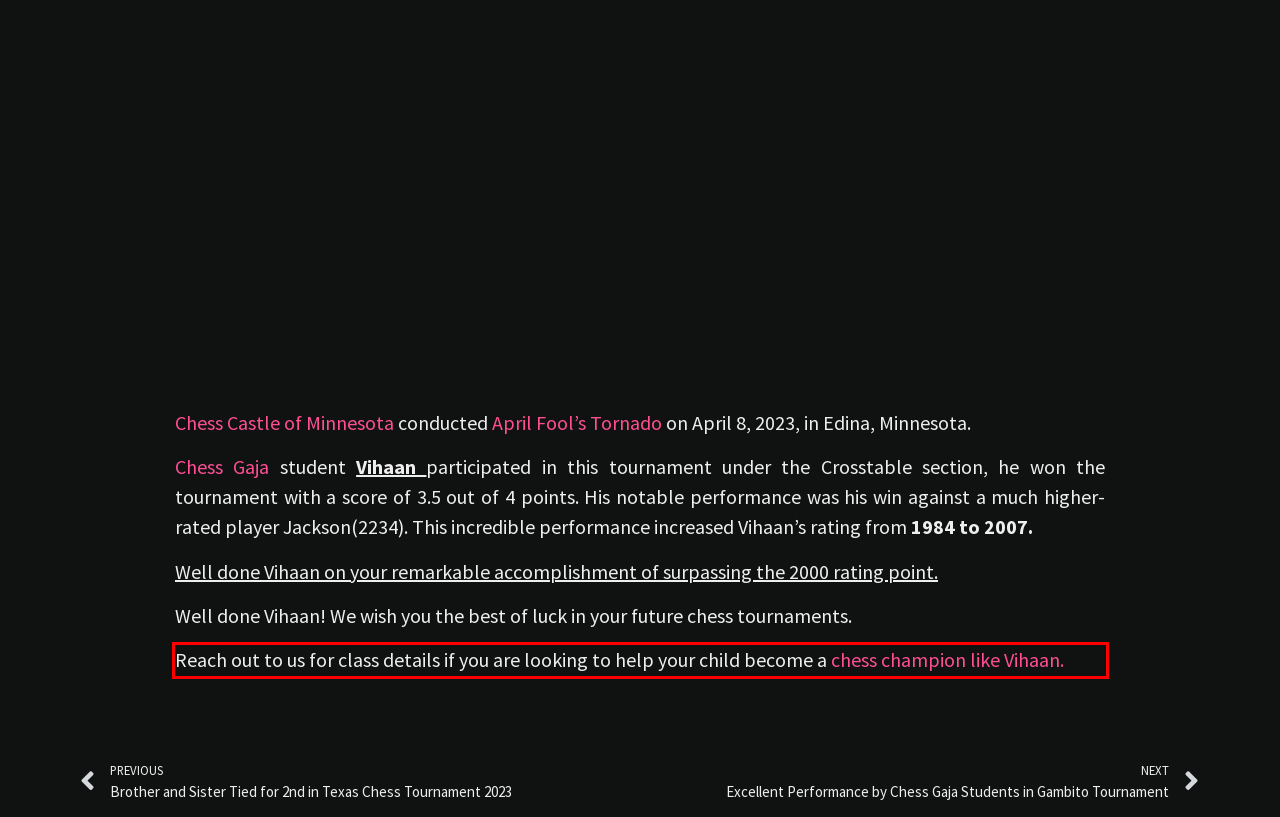Please look at the webpage screenshot and extract the text enclosed by the red bounding box.

Reach out to us for class details if you are looking to help your child become a chess champion like Vihaan.